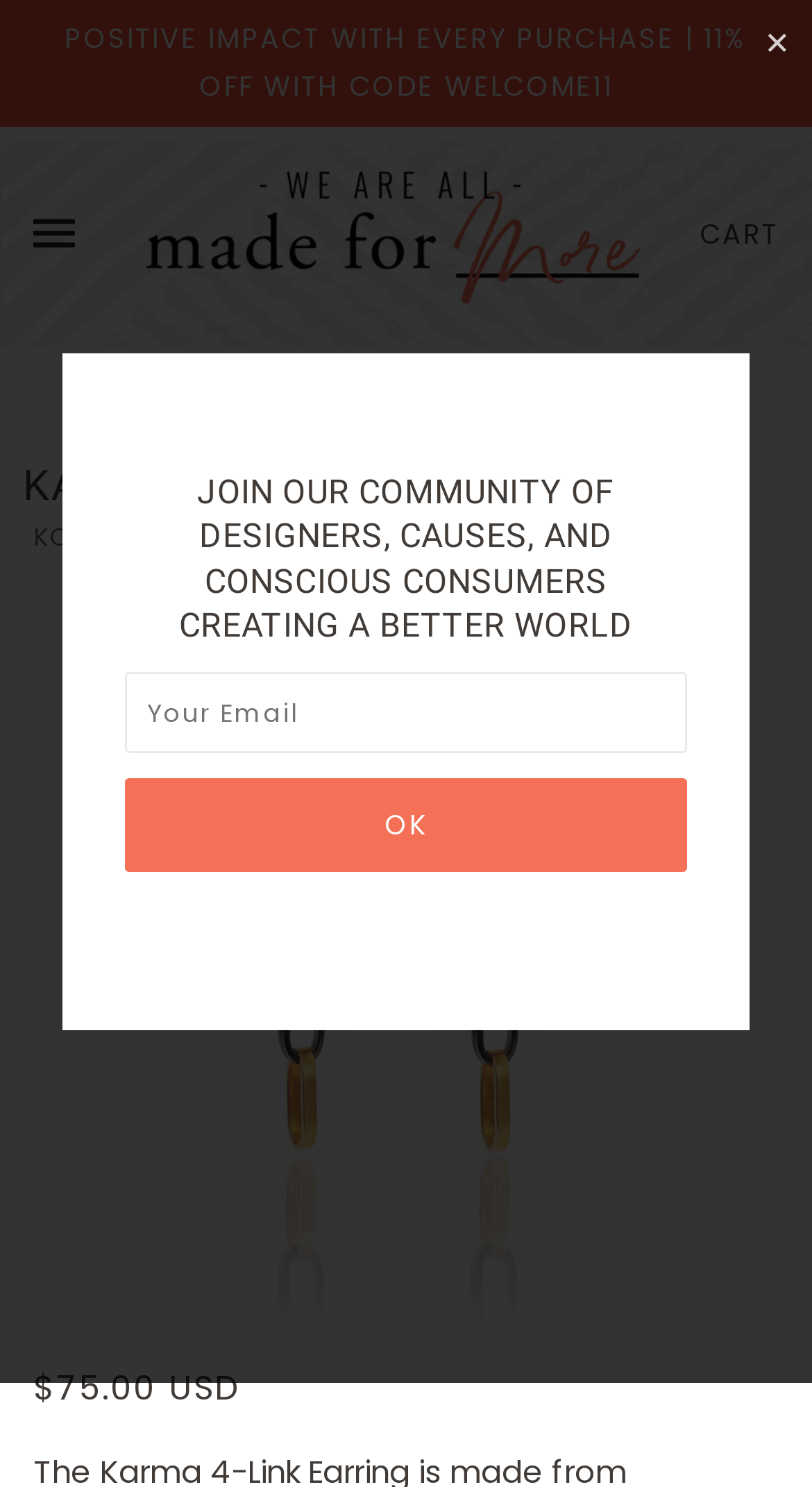Given the following UI element description: "aria-label="instagram"", find the bounding box coordinates in the webpage screenshot.

None